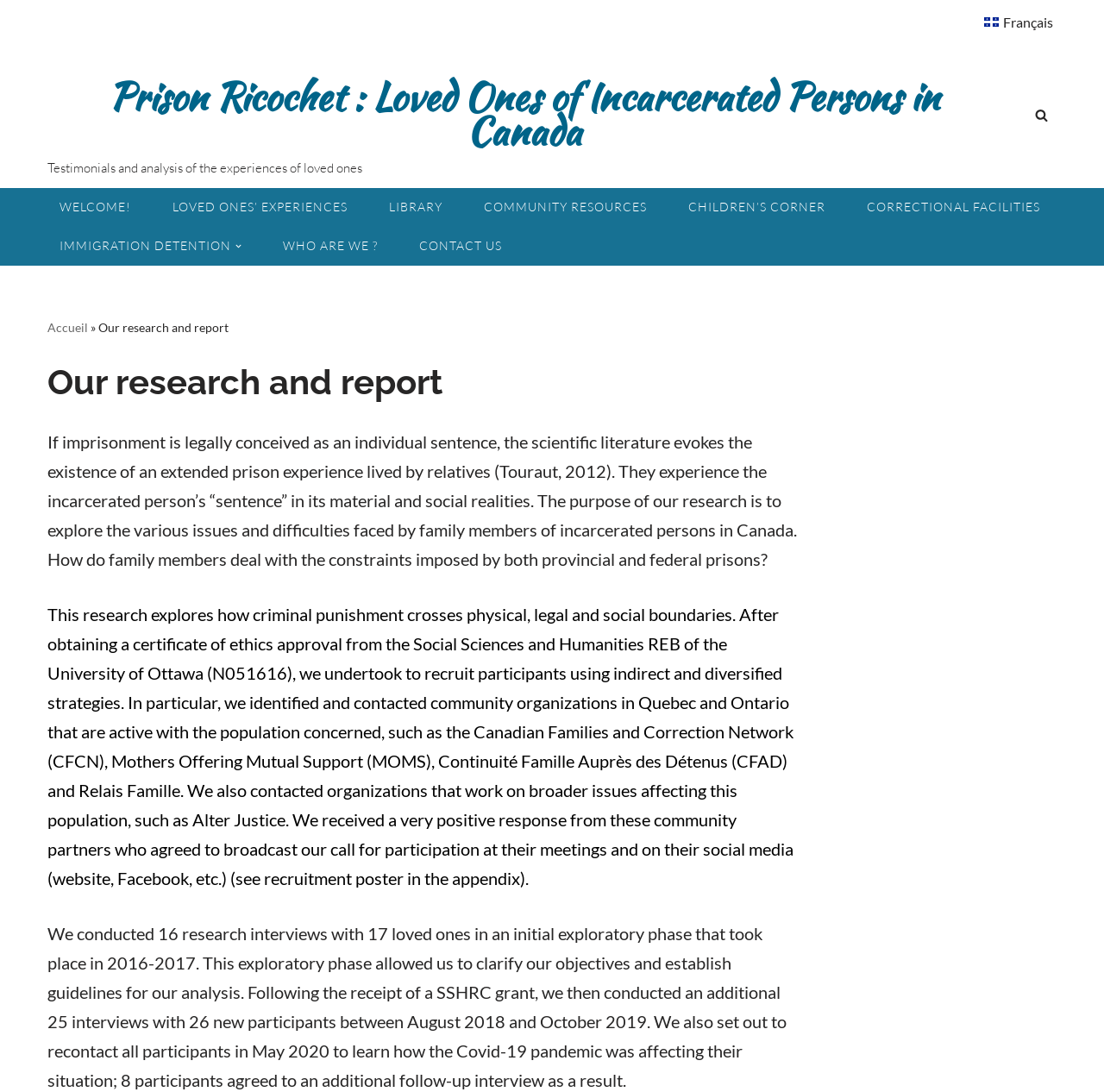Extract the bounding box coordinates for the UI element described by the text: "Contact Us". The coordinates should be in the form of [left, top, right, bottom] with values between 0 and 1.

[0.38, 0.215, 0.455, 0.235]